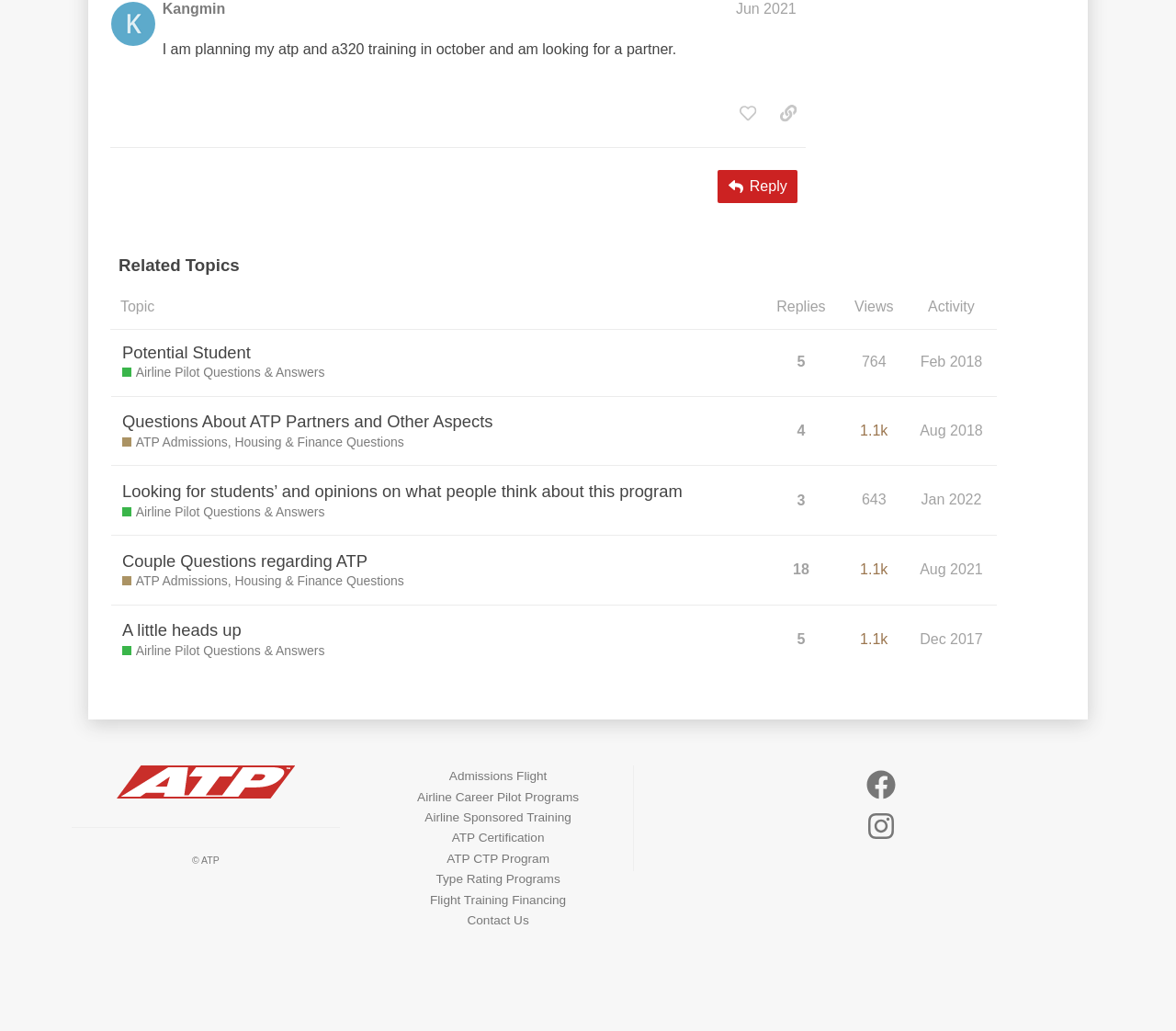Find the bounding box coordinates of the clickable element required to execute the following instruction: "Copy a link to this post to clipboard". Provide the coordinates as four float numbers between 0 and 1, i.e., [left, top, right, bottom].

[0.656, 0.094, 0.686, 0.125]